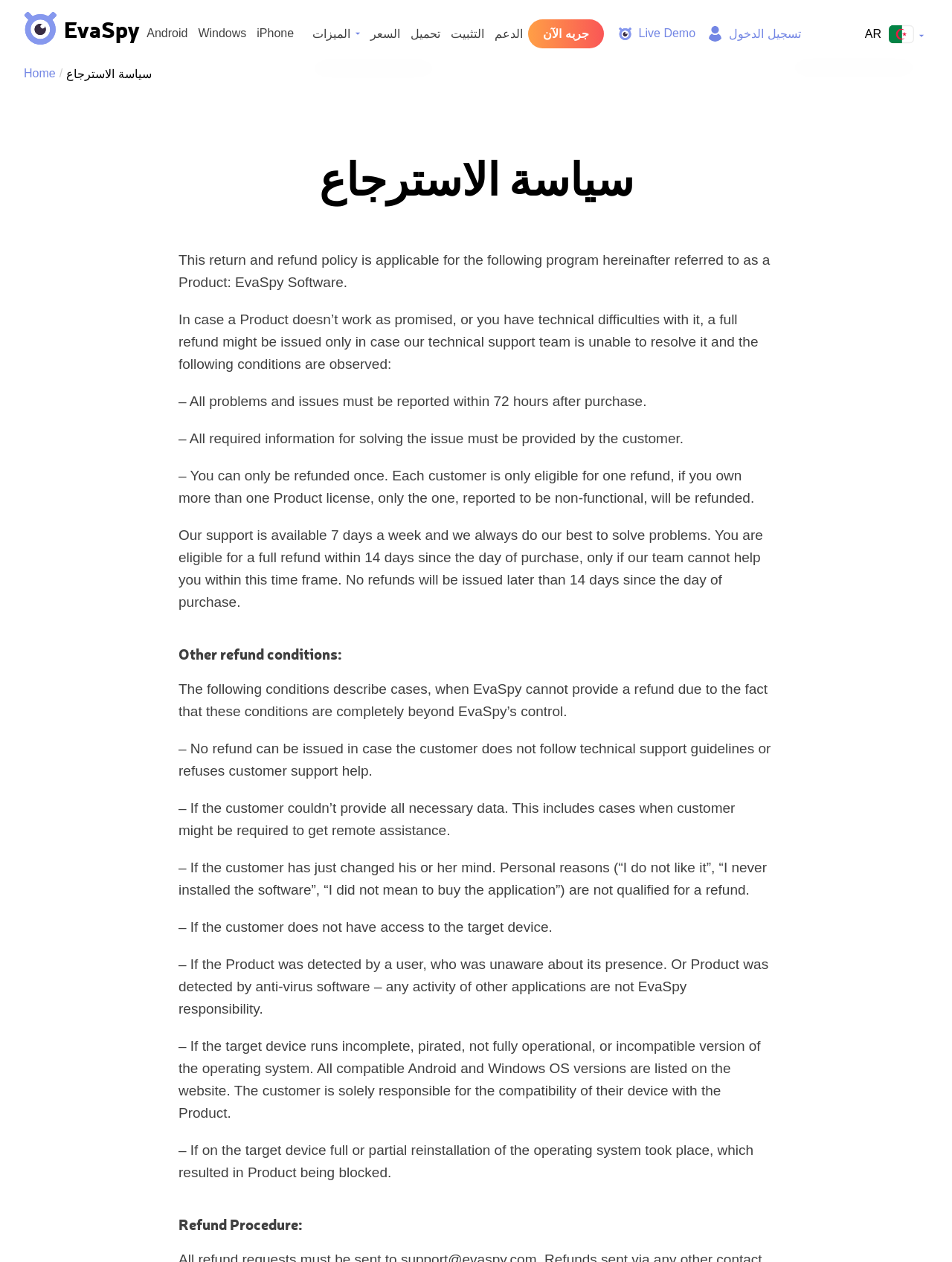Identify the bounding box coordinates for the region to click in order to carry out this instruction: "Click EvaSpy logo". Provide the coordinates using four float numbers between 0 and 1, formatted as [left, top, right, bottom].

[0.025, 0.009, 0.141, 0.035]